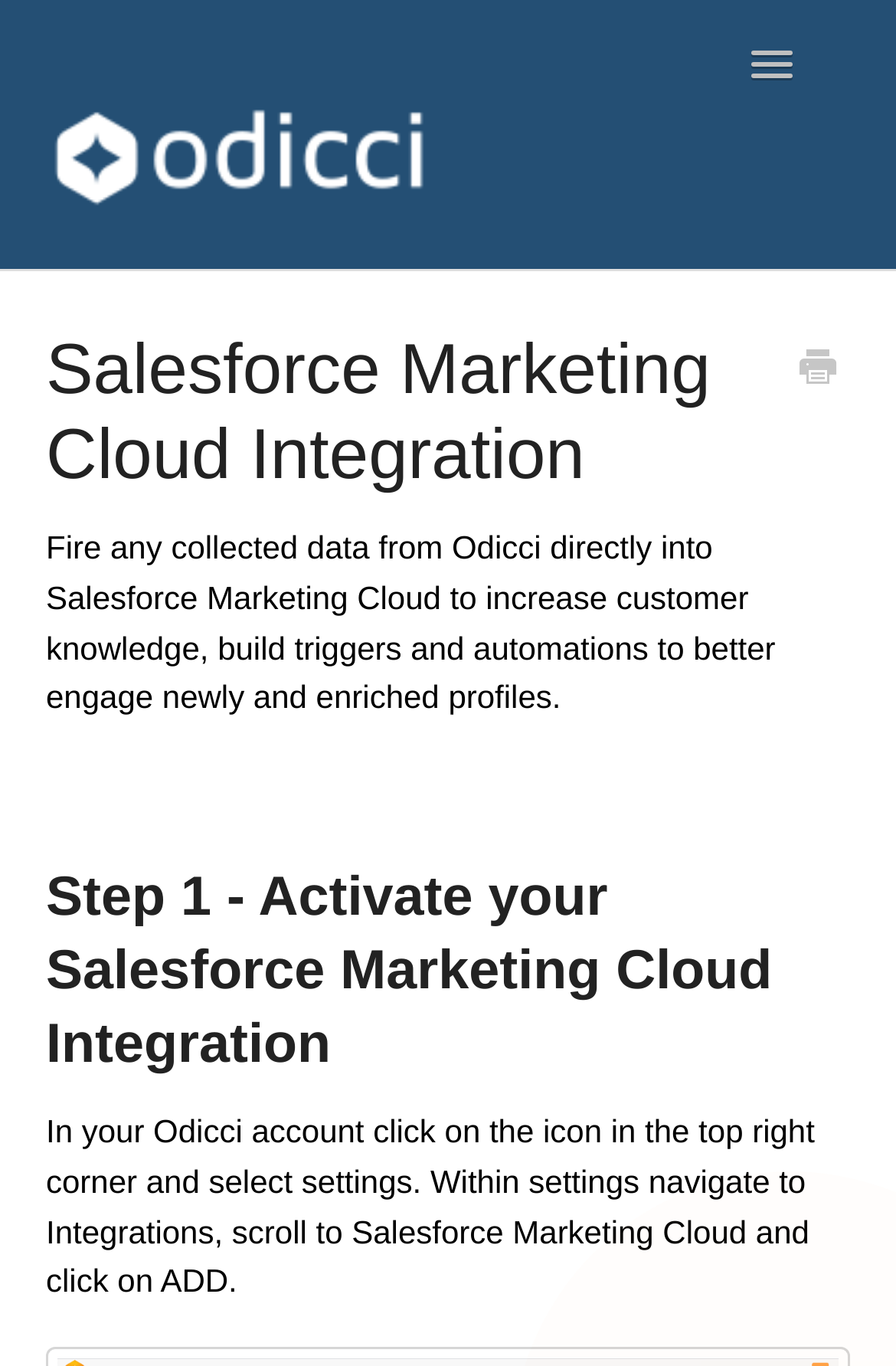Identify the bounding box coordinates for the UI element described as follows: parent_node: Toggle Navigation. Use the format (top-left x, top-left y, bottom-right x, bottom-right y) and ensure all values are floating point numbers between 0 and 1.

[0.051, 0.0, 0.513, 0.197]